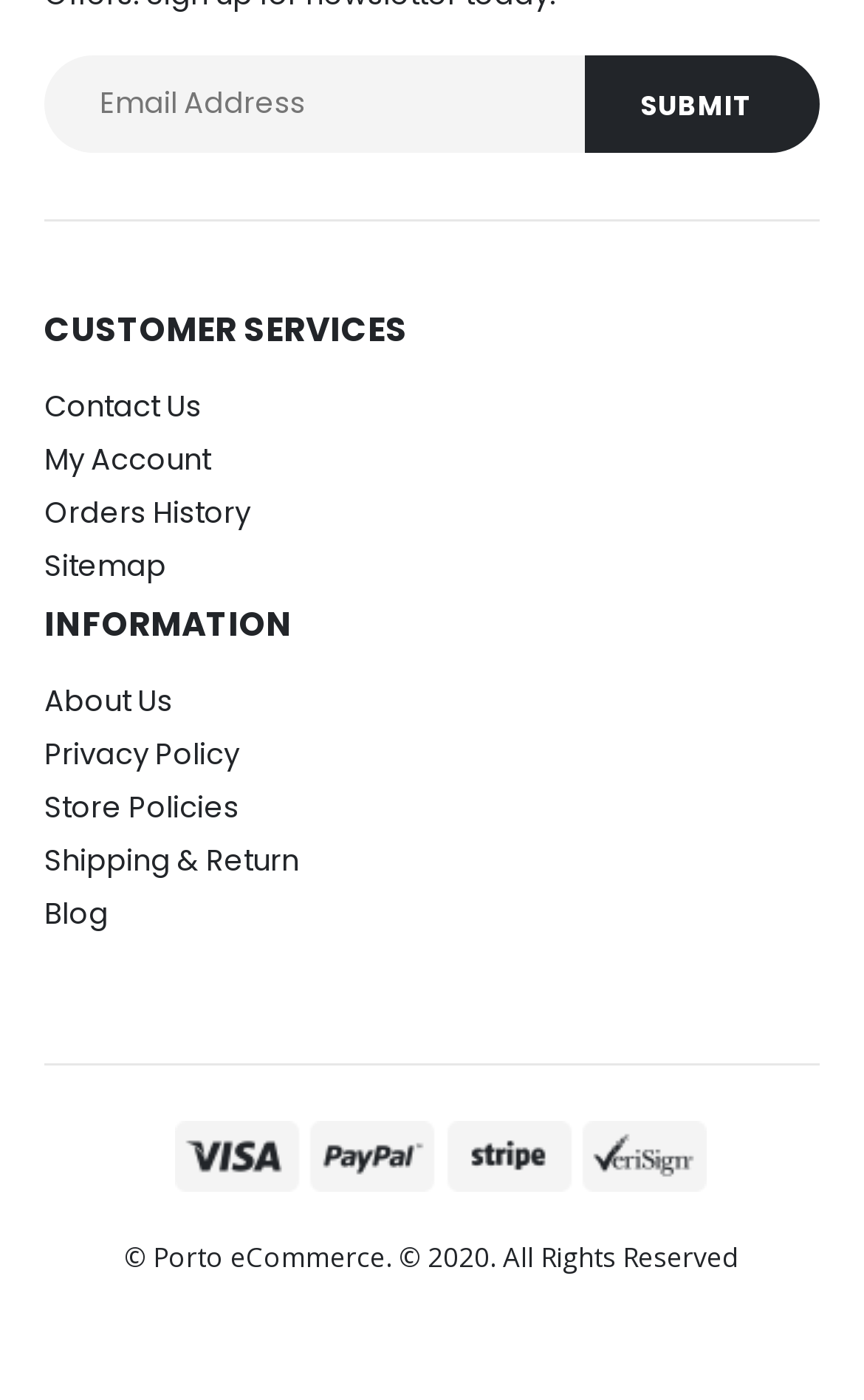Determine the bounding box coordinates of the target area to click to execute the following instruction: "Contact customer services."

[0.051, 0.275, 0.233, 0.305]